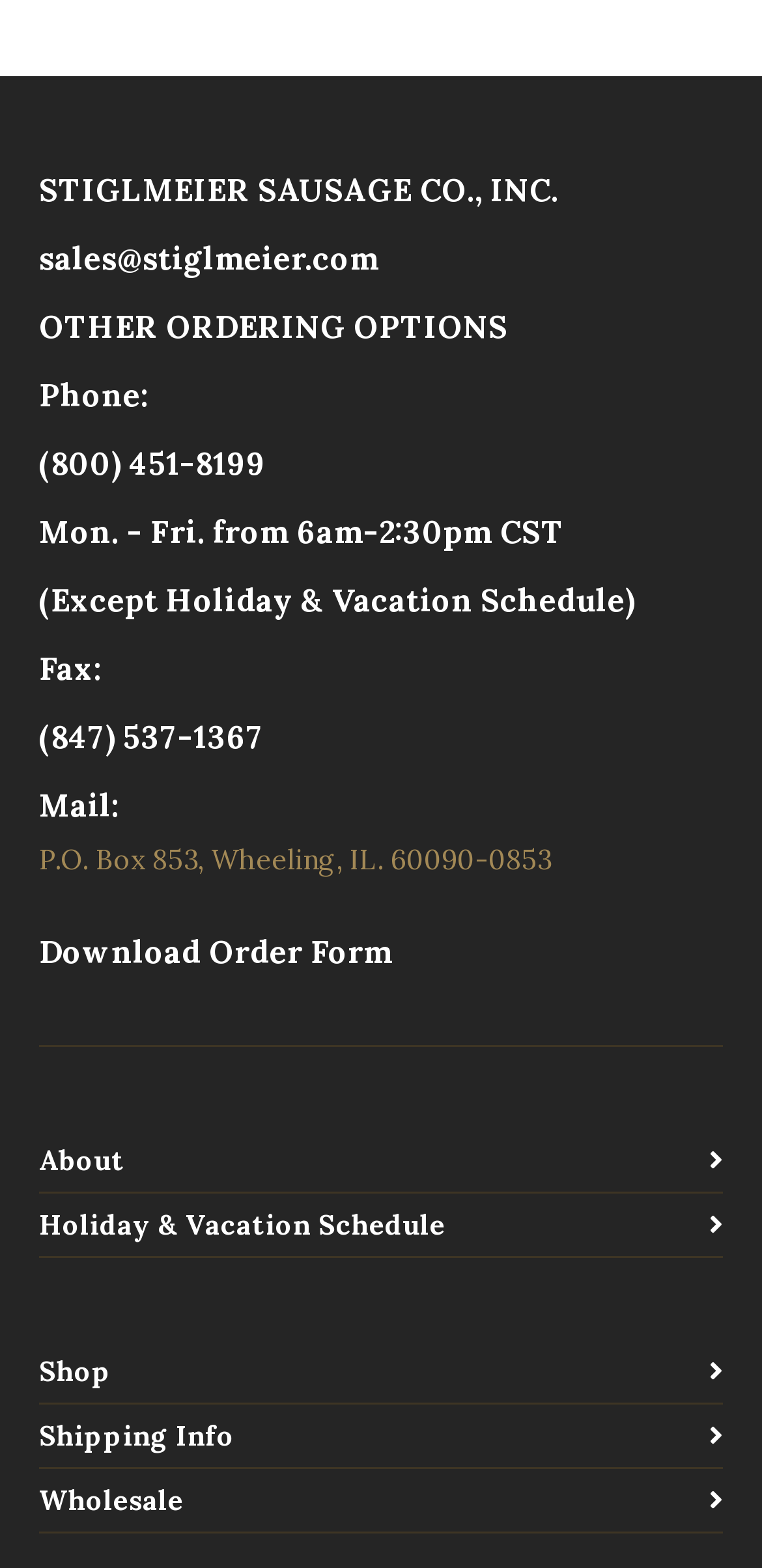Identify the coordinates of the bounding box for the element described below: "Wholesale". Return the coordinates as four float numbers between 0 and 1: [left, top, right, bottom].

[0.051, 0.936, 0.949, 0.976]